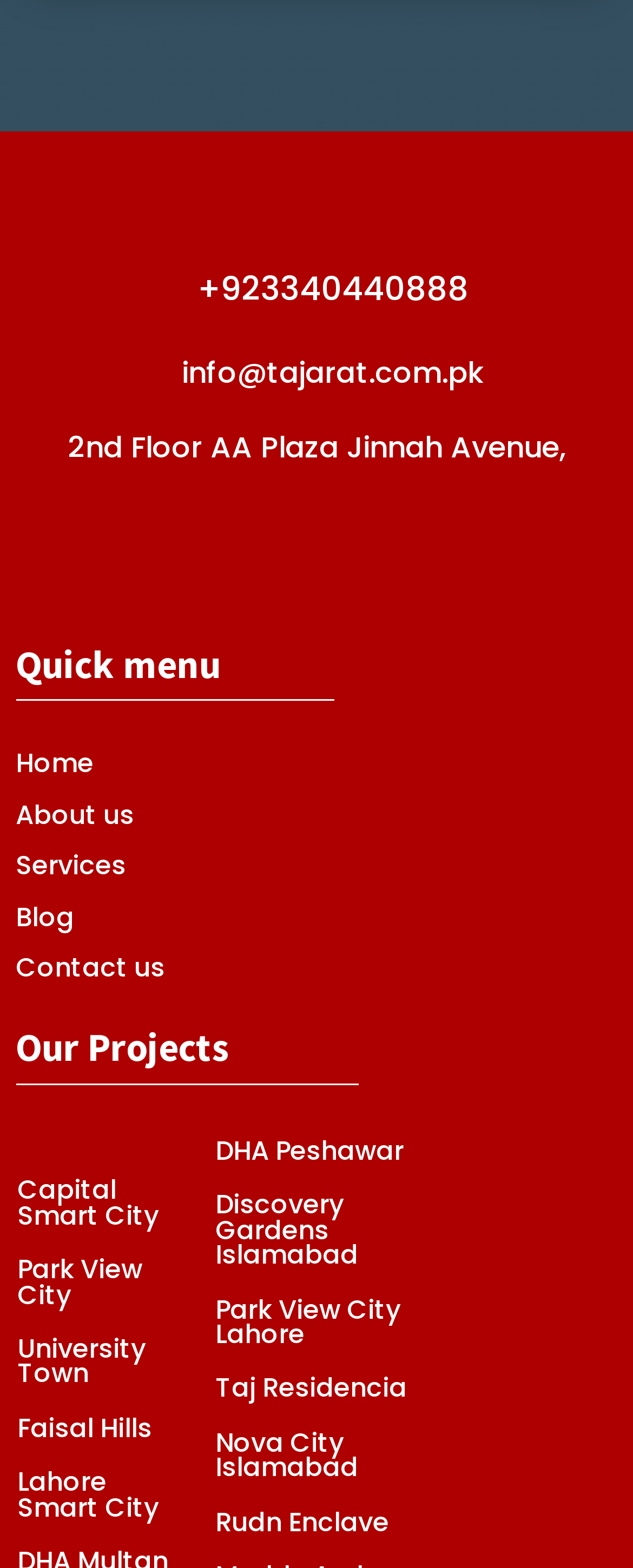What is the address of the company?
Based on the image, provide your answer in one word or phrase.

2nd Floor AA Plaza Jinnah Avenue